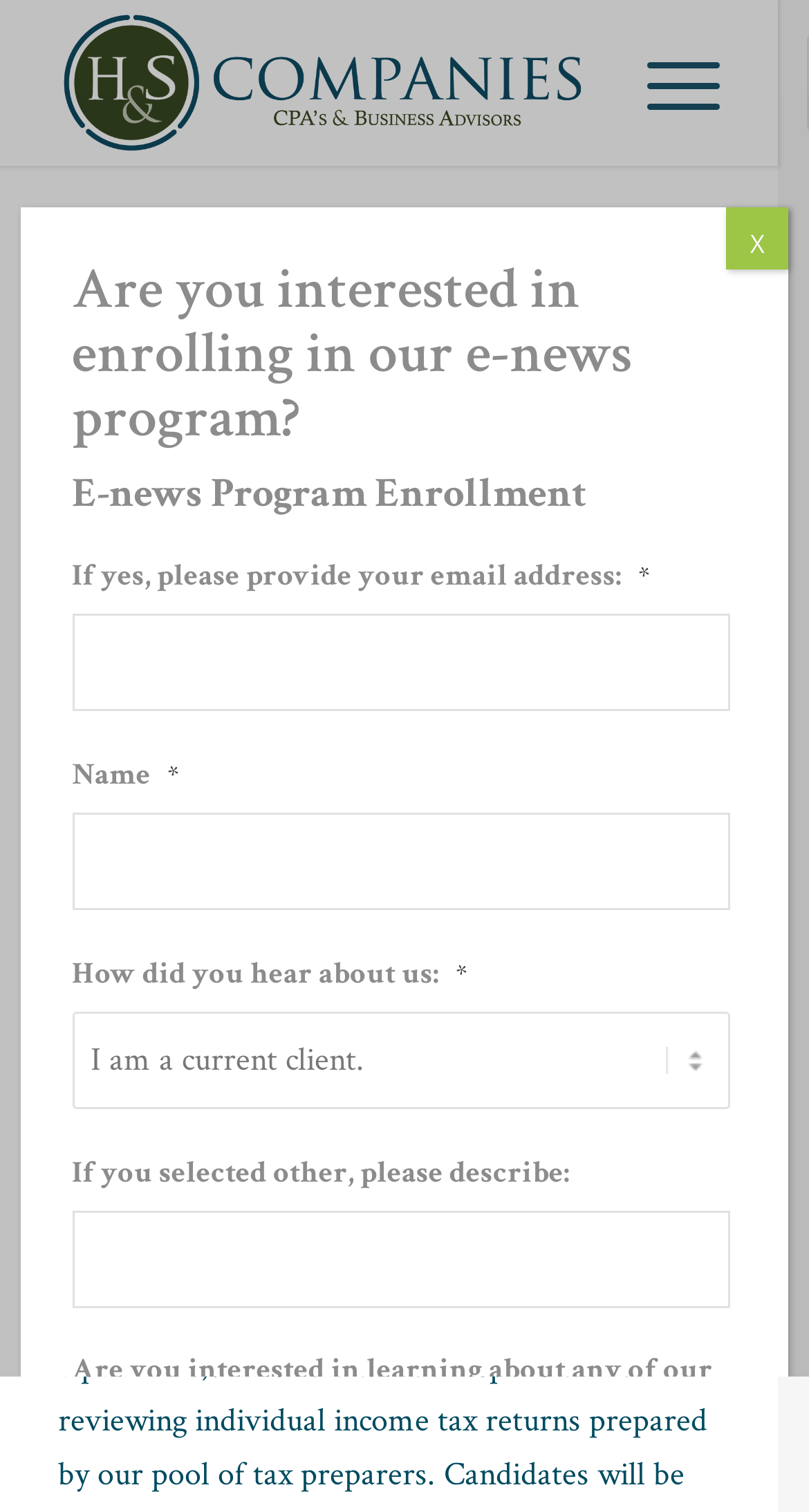Illustrate the webpage thoroughly, mentioning all important details.

The webpage appears to be a career page for H&S Companies, a Michigan-based CPA firm. At the top left, there is a logo of H&S Companies, which is an image linked to the company's homepage. Next to the logo, there is a menu item labeled "Menu". 

Below the logo and menu, there are three paragraphs of text that describe the company culture and benefits. The first paragraph invites readers to join the team of self-motivated and authentic professionals. The second paragraph explains the company's values and mission. The third paragraph highlights the benefits of working at H&S Companies, including flexible work arrangements, compensation, and learning opportunities.

Underneath the paragraphs, there is a section labeled "Job Description" with a colon. 

On the same level as the logo and menu, there is a modal dialog that appears to be a form for enrolling in the company's e-news program. The dialog has a heading "E-news Program Enrollment" and several input fields, including email address, name, and how the user heard about the company. There is also a checkbox section for selecting service offerings of interest. At the top right of the dialog, there is a close button with an "X" label.